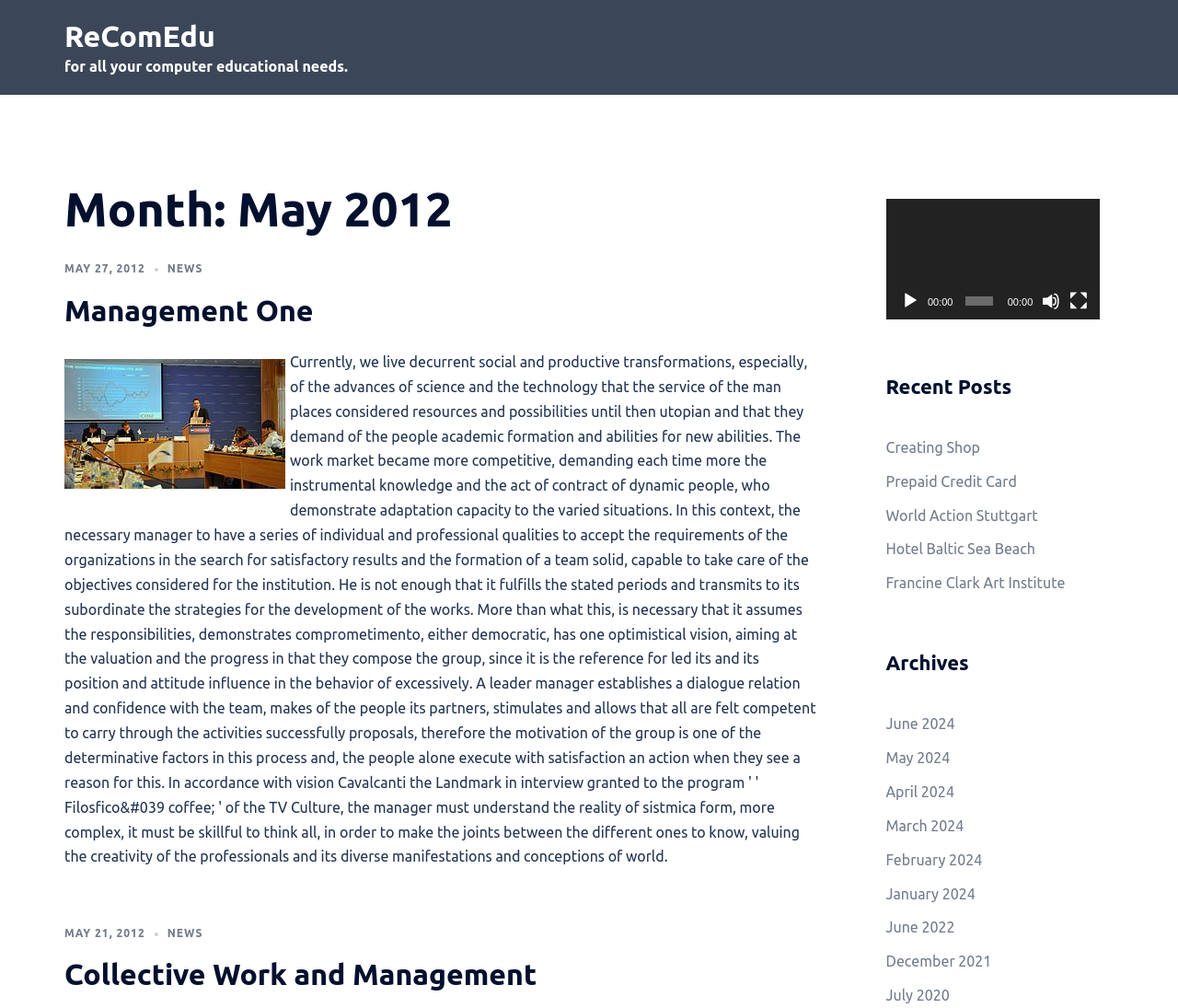Please answer the following question using a single word or phrase: 
How many links are there in the 'Recent Posts' section?

6